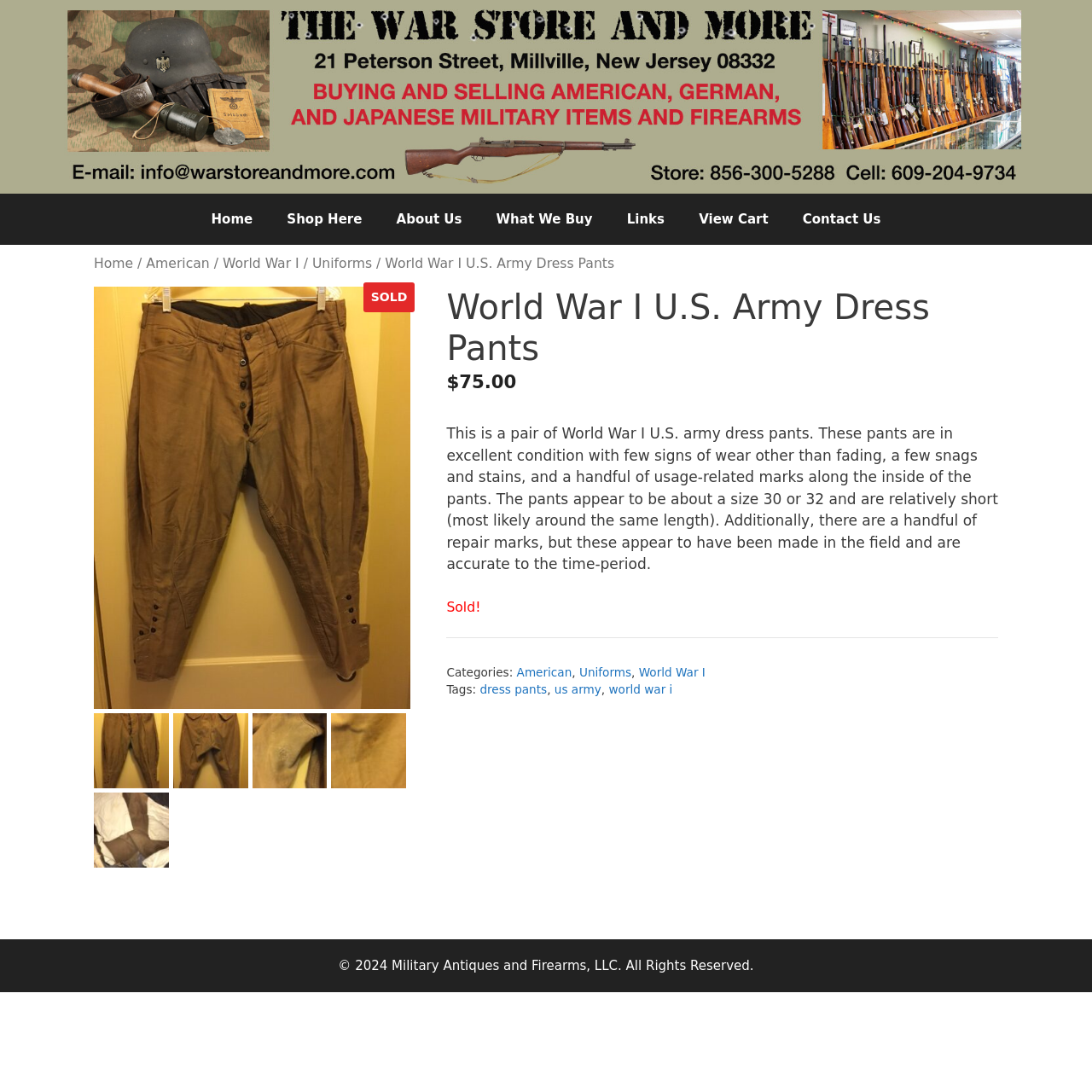Find the bounding box coordinates of the element to click in order to complete the given instruction: "Click the 'Contact Us' link."

[0.719, 0.178, 0.822, 0.224]